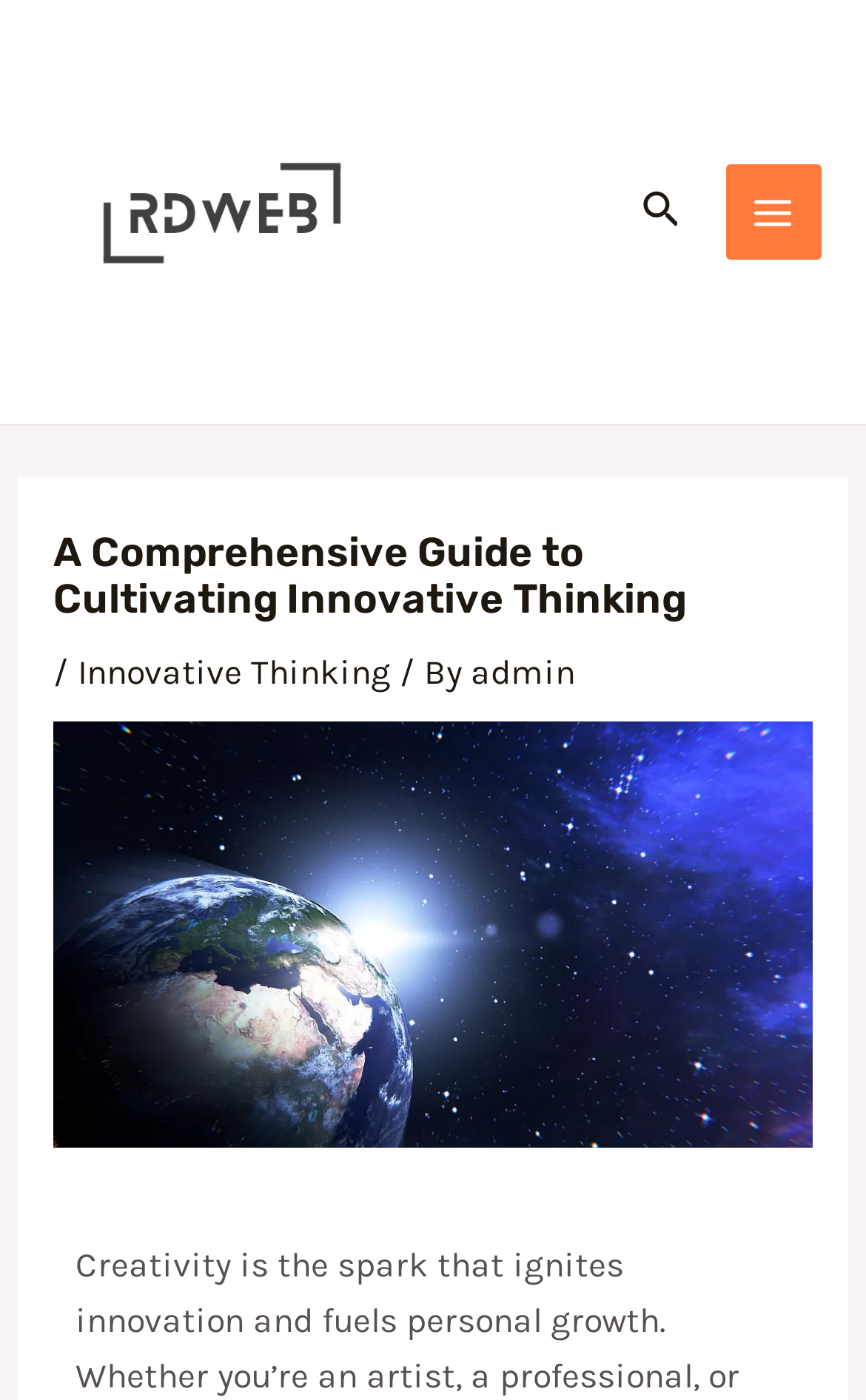Who is the author of the article?
Could you answer the question in a detailed manner, providing as much information as possible?

The author of the article is mentioned as 'admin' in the text below the heading of the article, which is 'A Comprehensive Guide to Cultivating Innovative Thinking'.